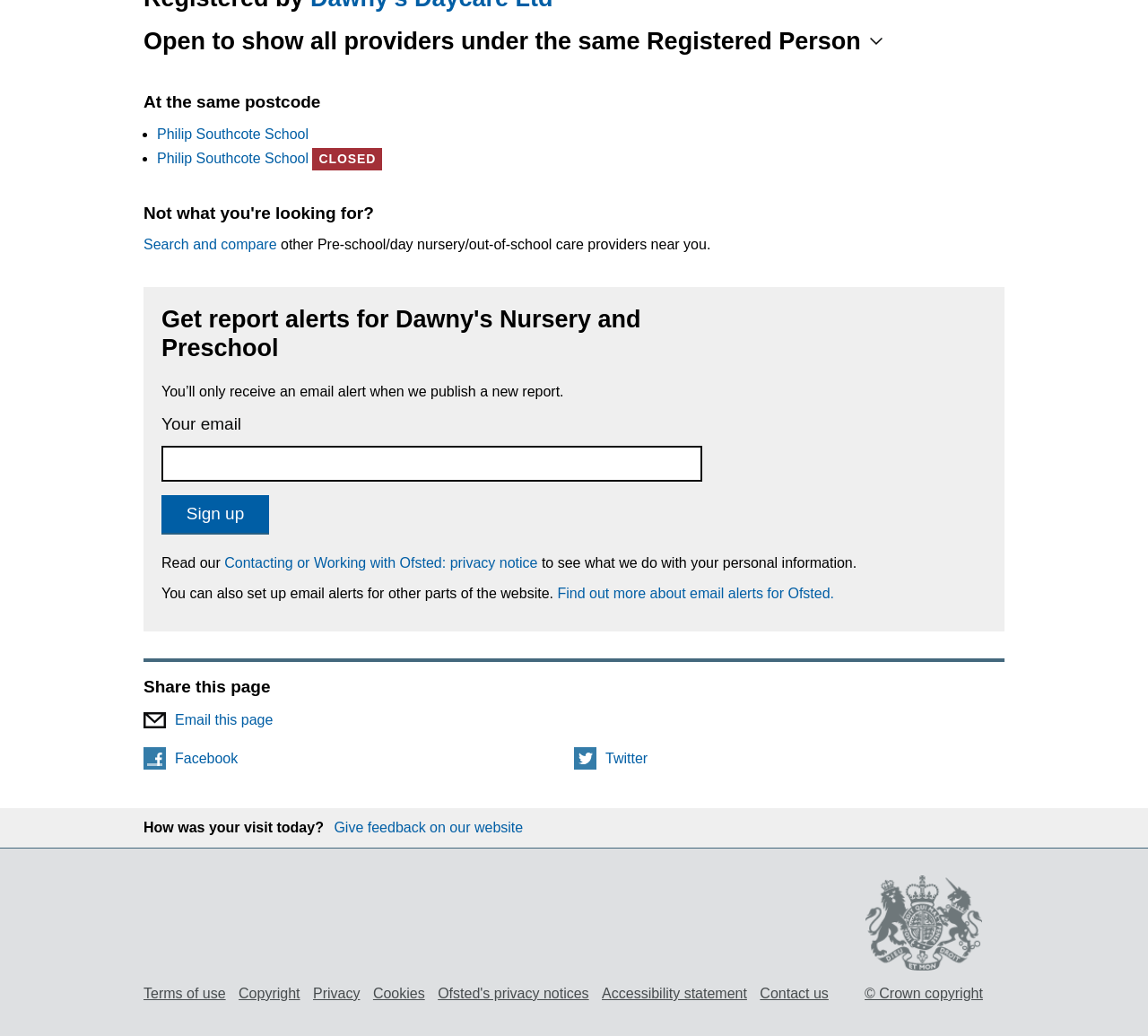Please locate the UI element described by "Contact us" and provide its bounding box coordinates.

[0.662, 0.951, 0.722, 0.966]